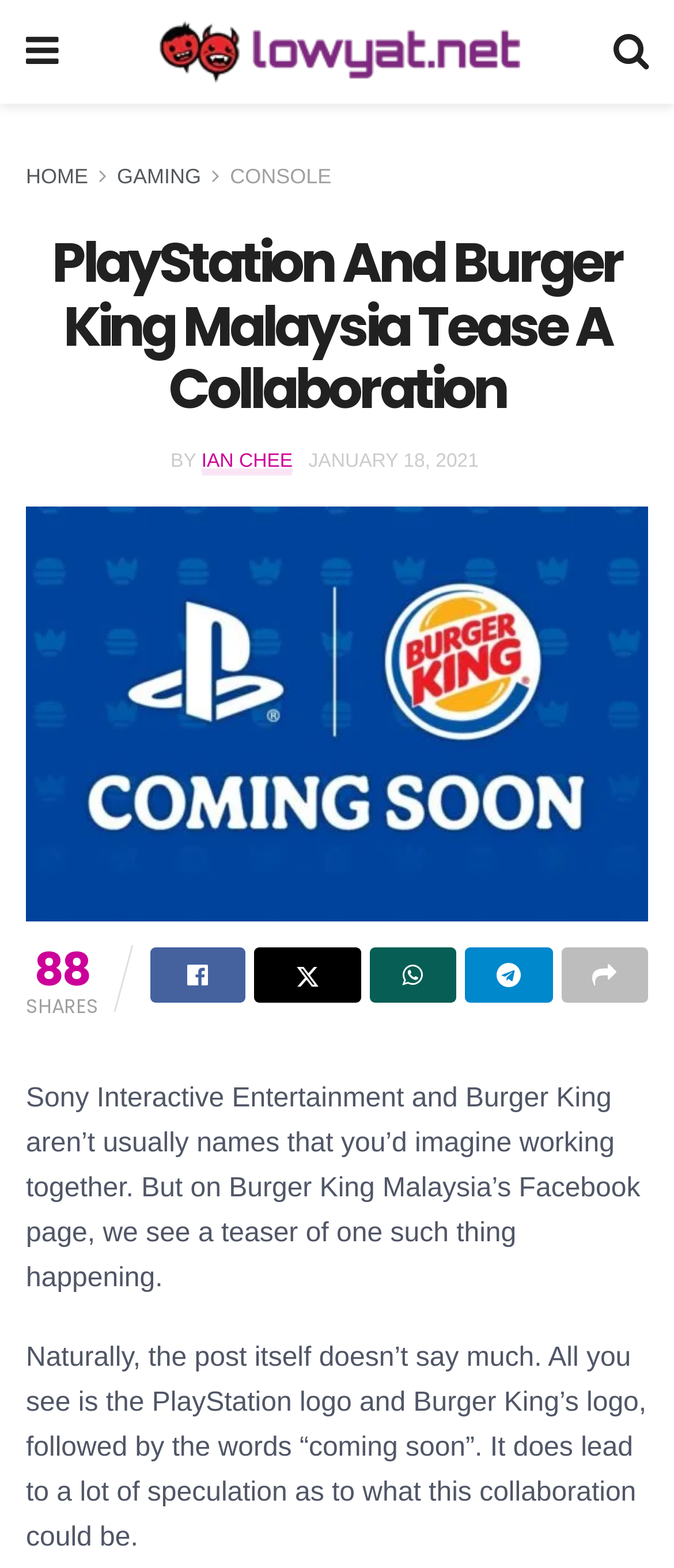Please identify the bounding box coordinates of the area that needs to be clicked to fulfill the following instruction: "View the Burger King Malaysia PlayStation promo image."

[0.038, 0.323, 0.962, 0.587]